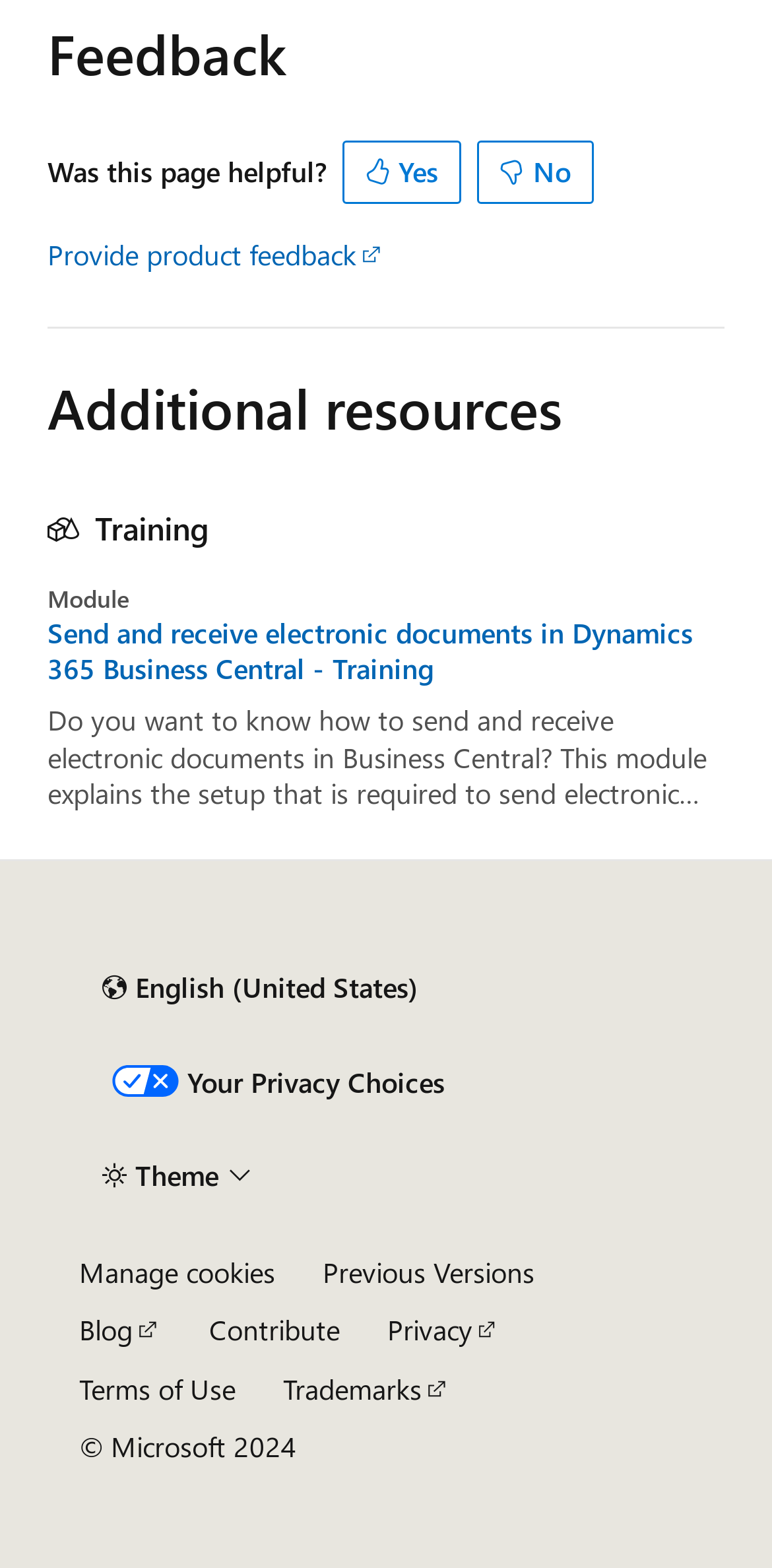Find the bounding box coordinates of the clickable element required to execute the following instruction: "Change the theme". Provide the coordinates as four float numbers between 0 and 1, i.e., [left, top, right, bottom].

[0.103, 0.73, 0.356, 0.77]